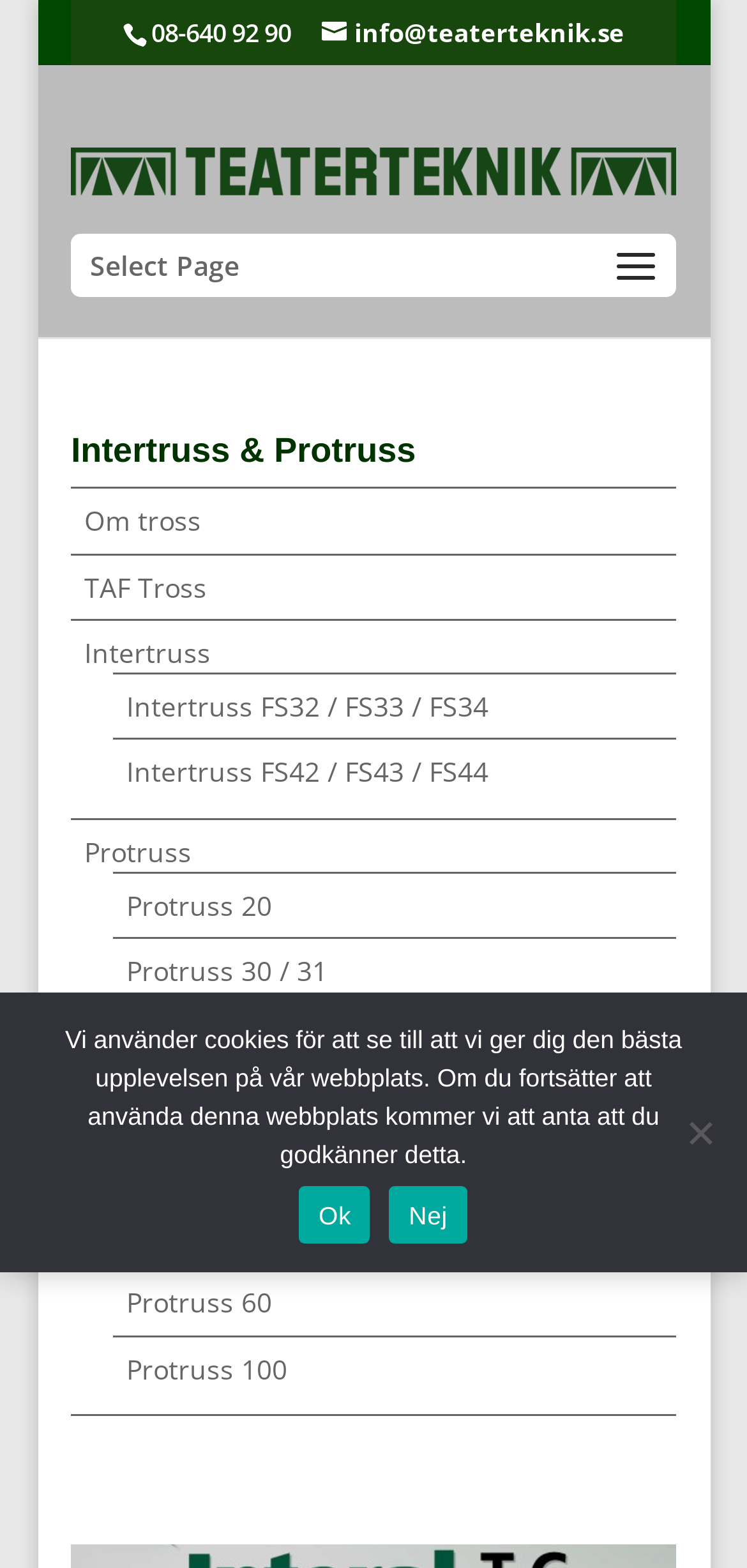Please identify the bounding box coordinates of the clickable area that will allow you to execute the instruction: "Click the link to contact TEATERTEKNIK AB".

[0.431, 0.009, 0.836, 0.031]